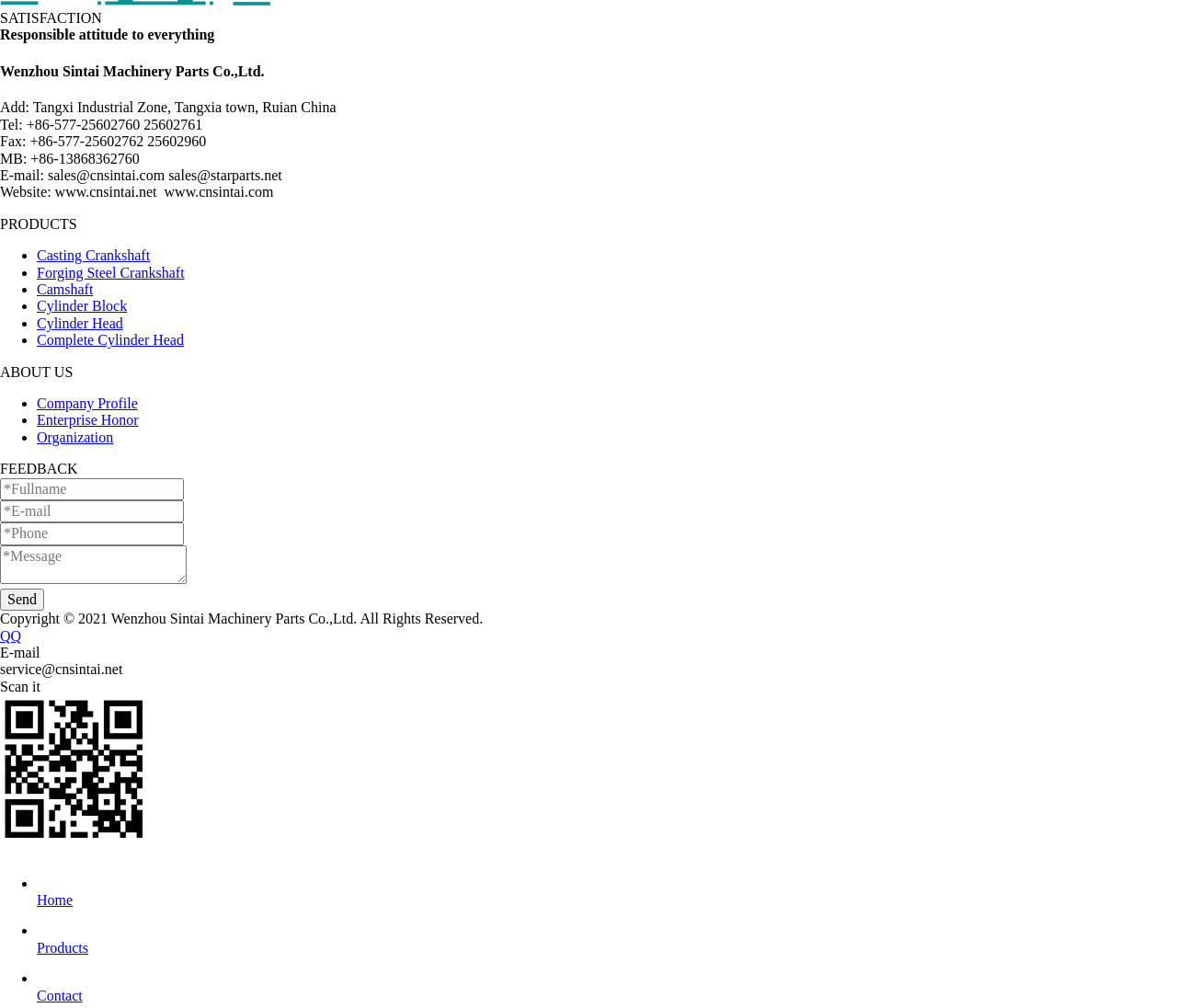Find the bounding box coordinates of the clickable region needed to perform the following instruction: "Click the 'Send' button". The coordinates should be provided as four float numbers between 0 and 1, i.e., [left, top, right, bottom].

[0.0, 0.584, 0.038, 0.606]